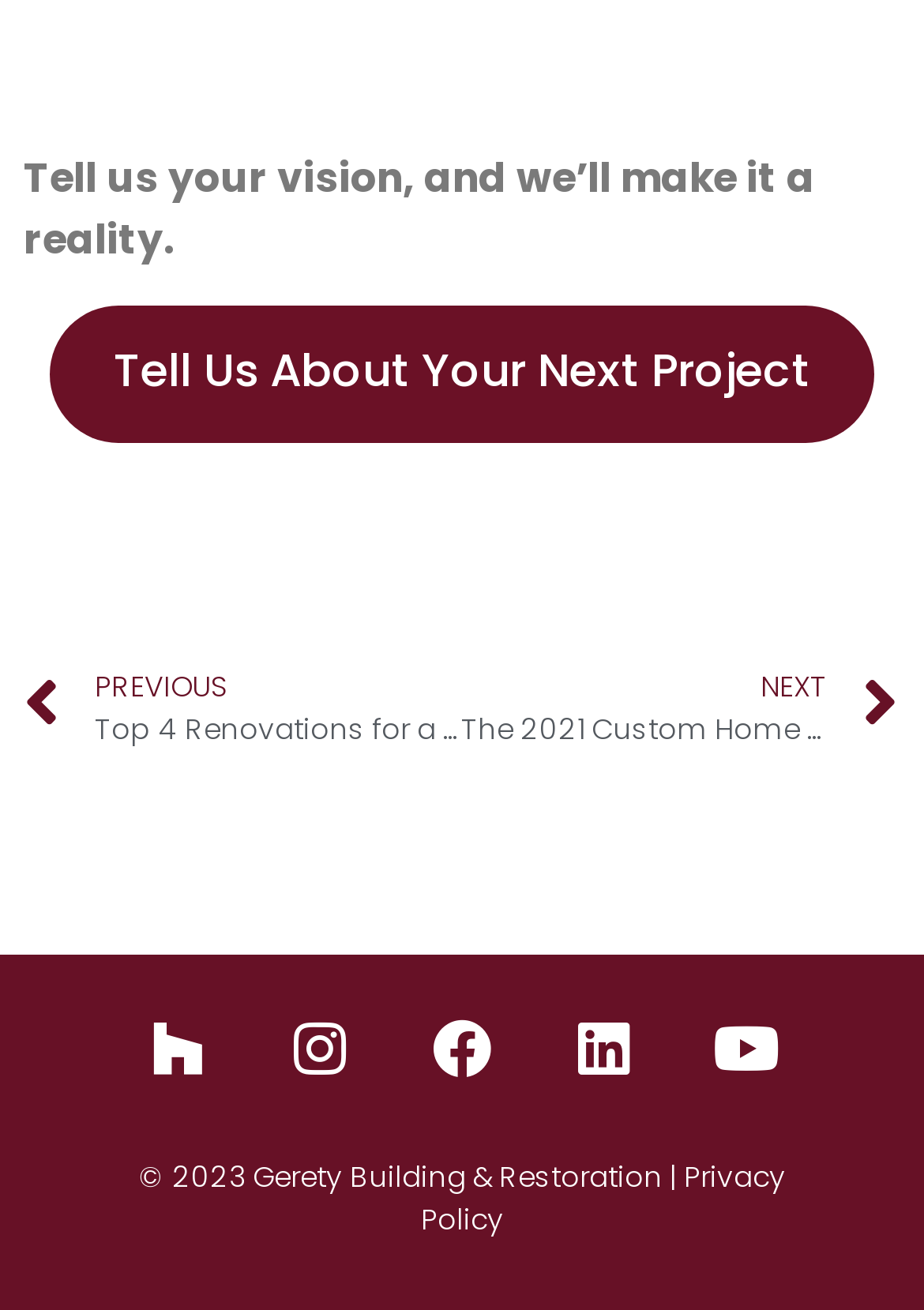For the given element description Youtube, determine the bounding box coordinates of the UI element. The coordinates should follow the format (top-left x, top-left y, bottom-right x, bottom-right y) and be within the range of 0 to 1.

[0.744, 0.756, 0.872, 0.846]